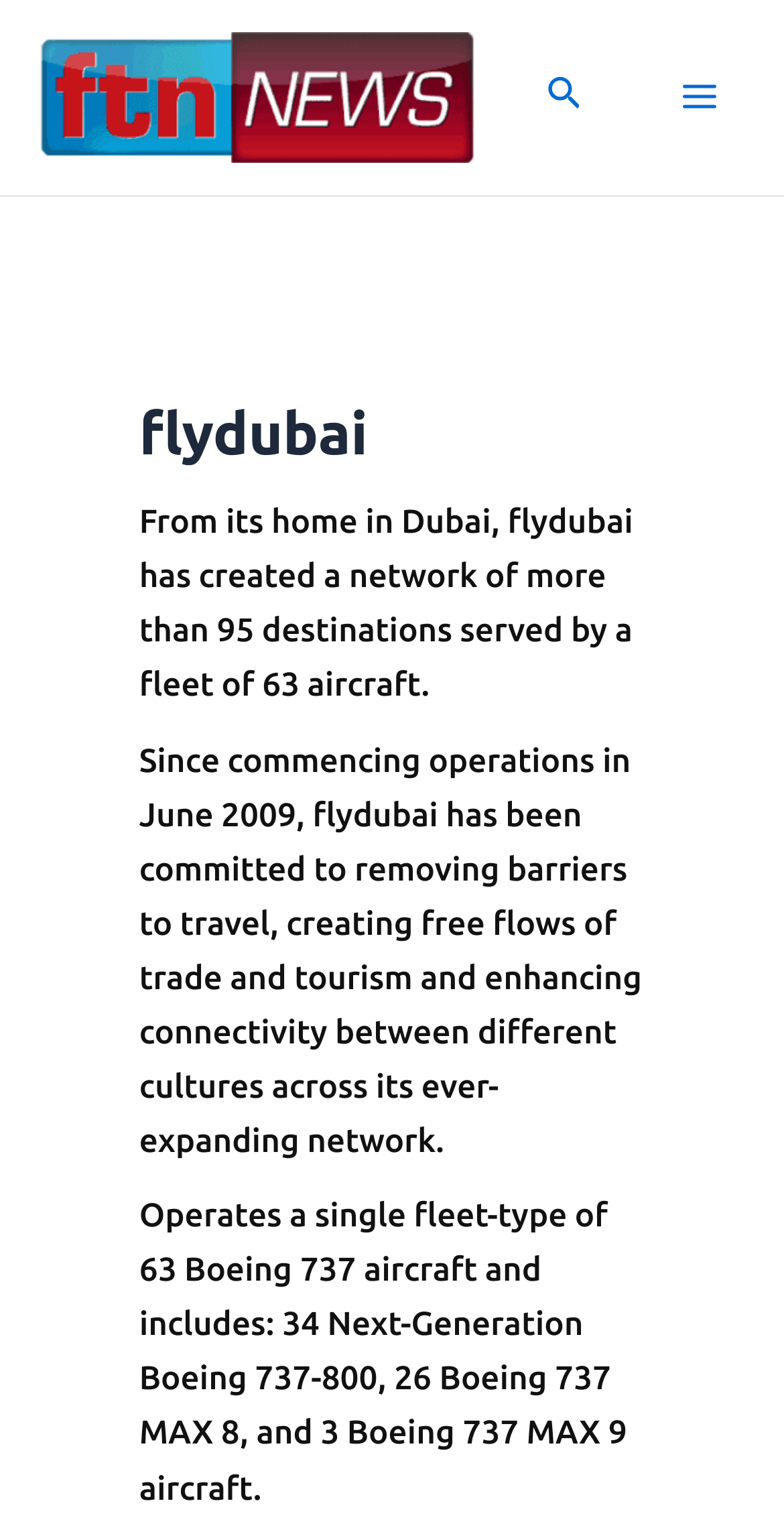Use one word or a short phrase to answer the question provided: 
What type of aircraft does flydubai operate?

Boeing 737